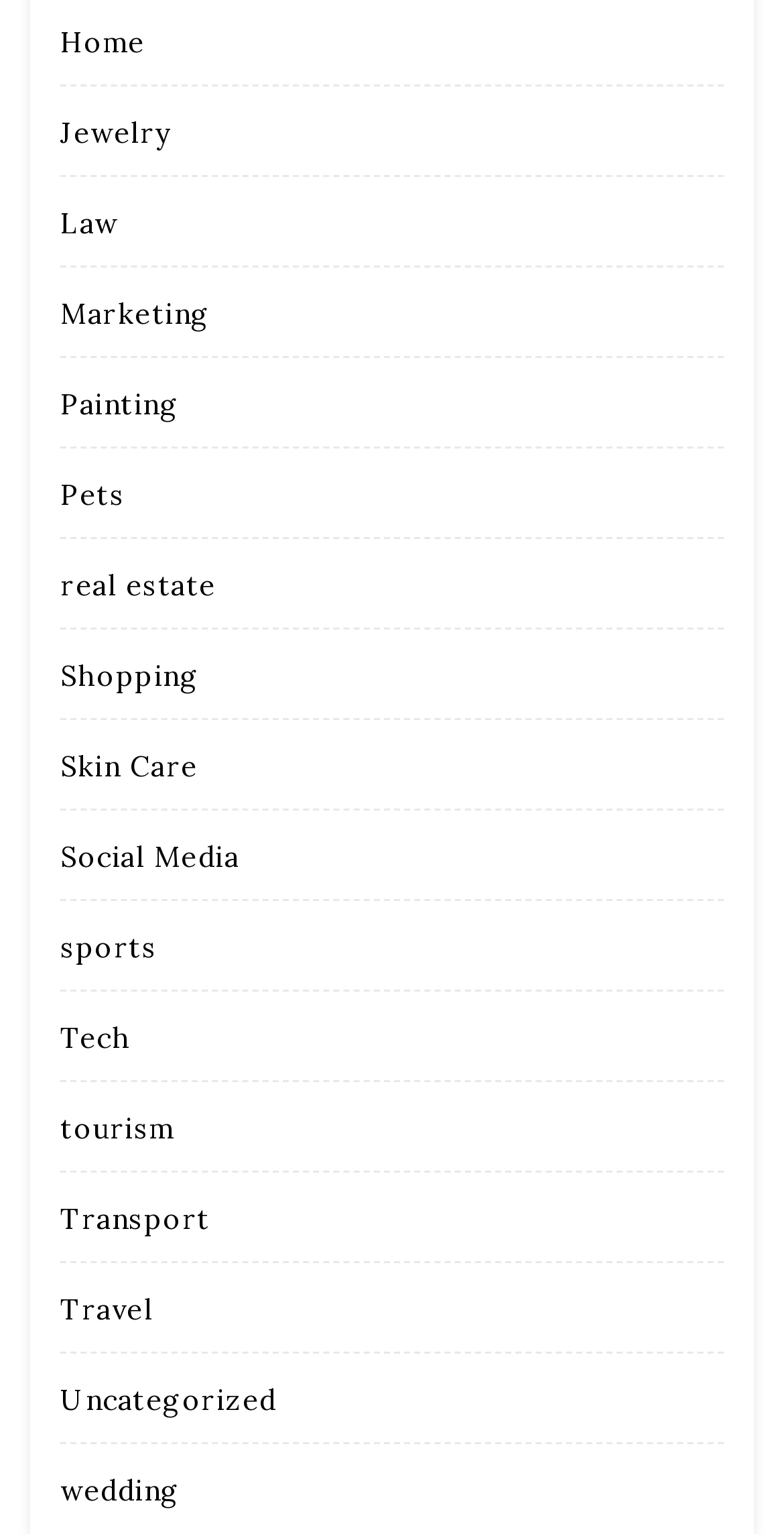Determine the bounding box coordinates for the area that needs to be clicked to fulfill this task: "explore law". The coordinates must be given as four float numbers between 0 and 1, i.e., [left, top, right, bottom].

[0.077, 0.134, 0.15, 0.158]